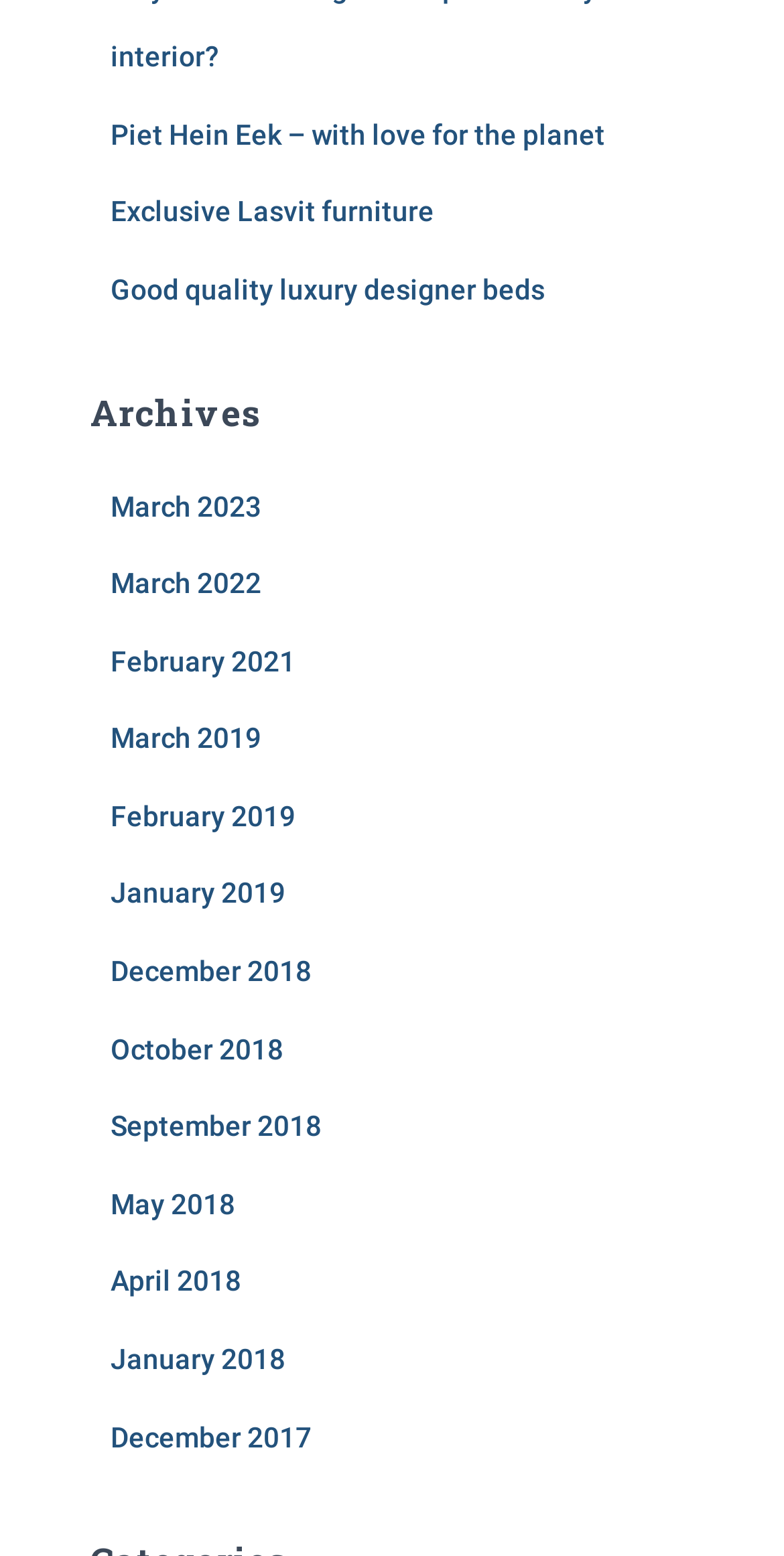Provide a short answer to the following question with just one word or phrase: What is the brand mentioned in the first link?

Piet Hein Eek